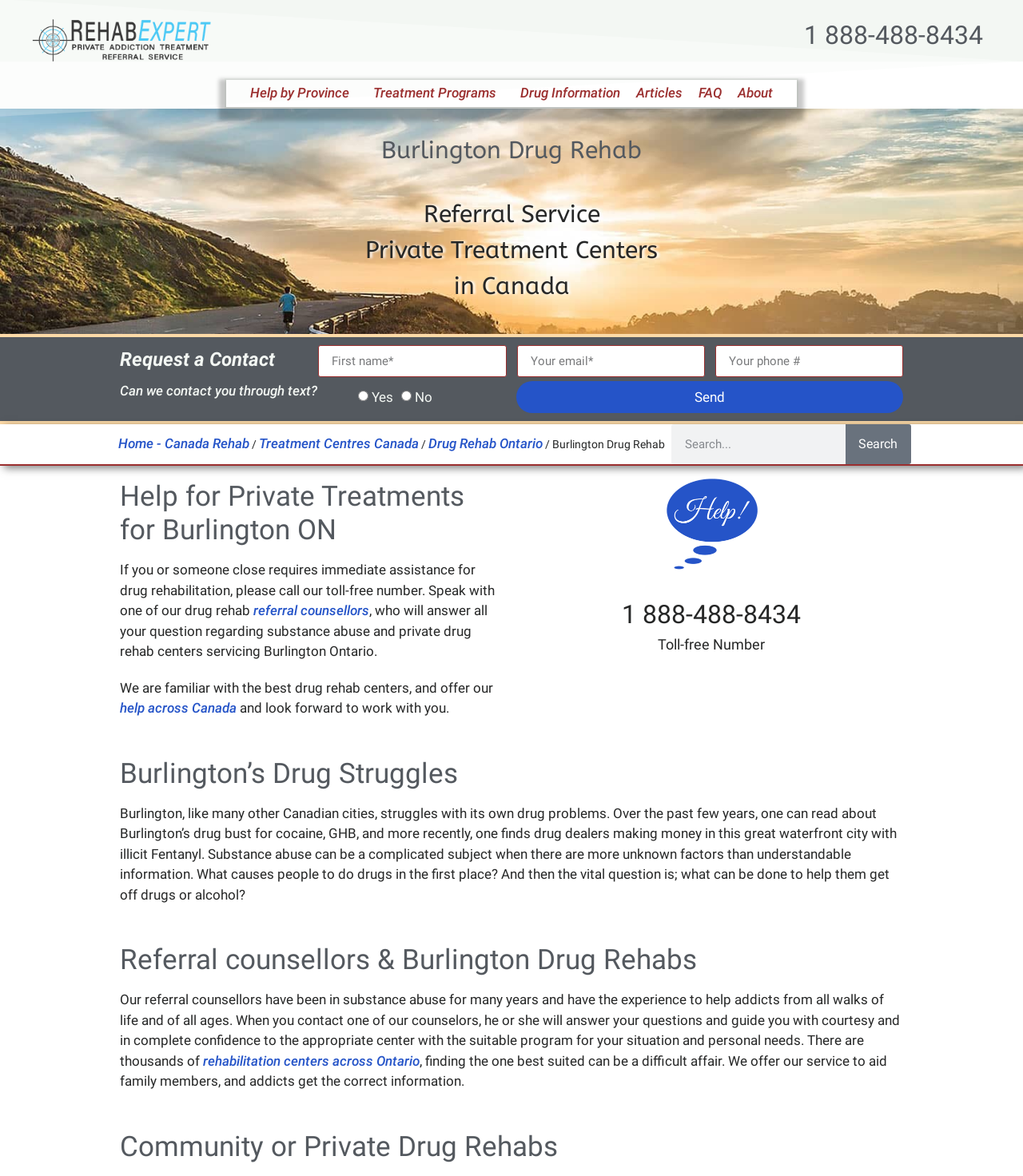What is the phone number to call for immediate assistance?
Using the details shown in the screenshot, provide a comprehensive answer to the question.

I found the phone number by looking at the static text elements on the webpage. There are two instances of the phone number, one at the top of the page and another in the middle section. The phone number is '1 888-488-8434'.